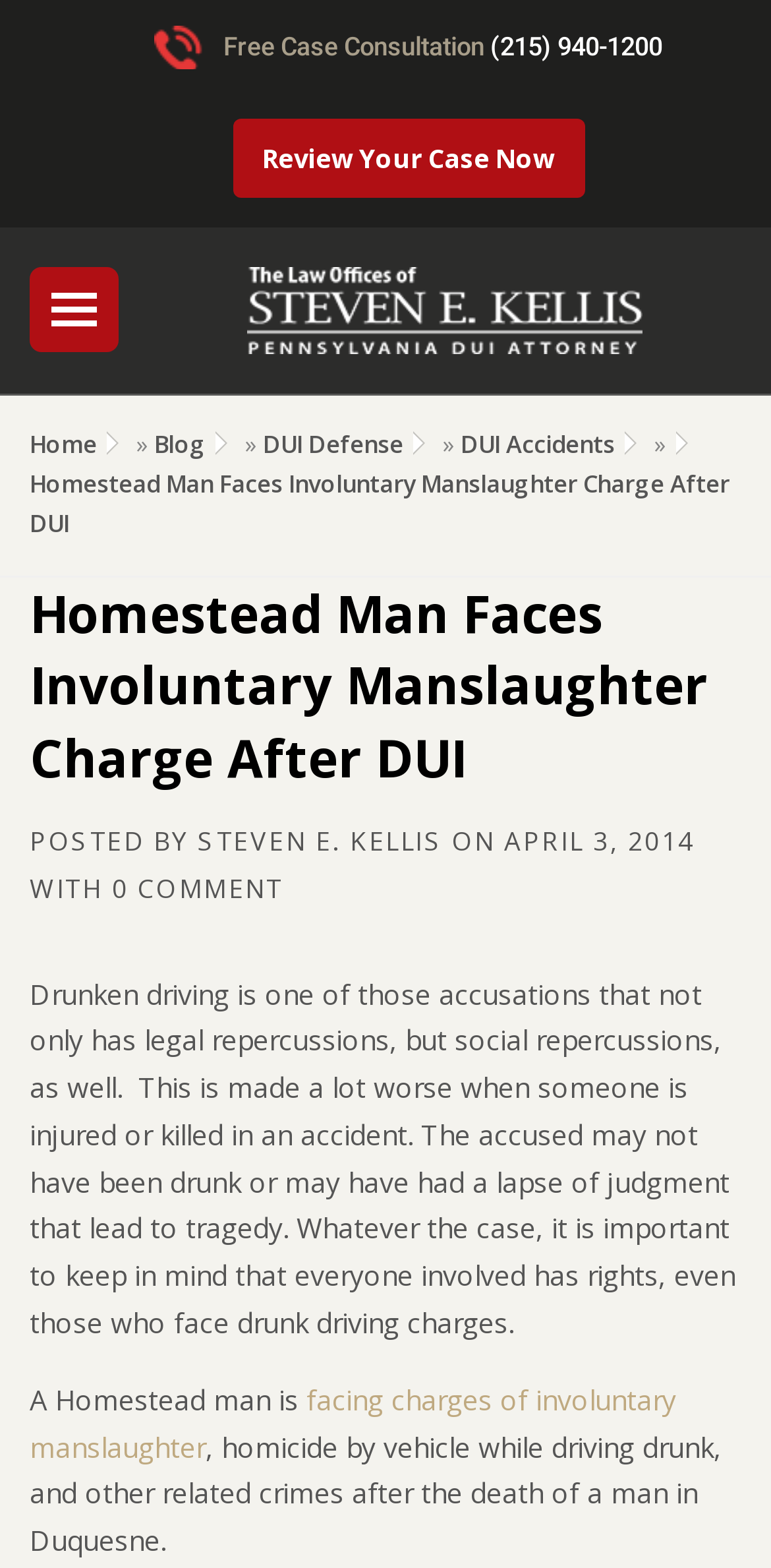Please respond in a single word or phrase: 
Who is the author of the blog post?

STEVEN E. KELLIS